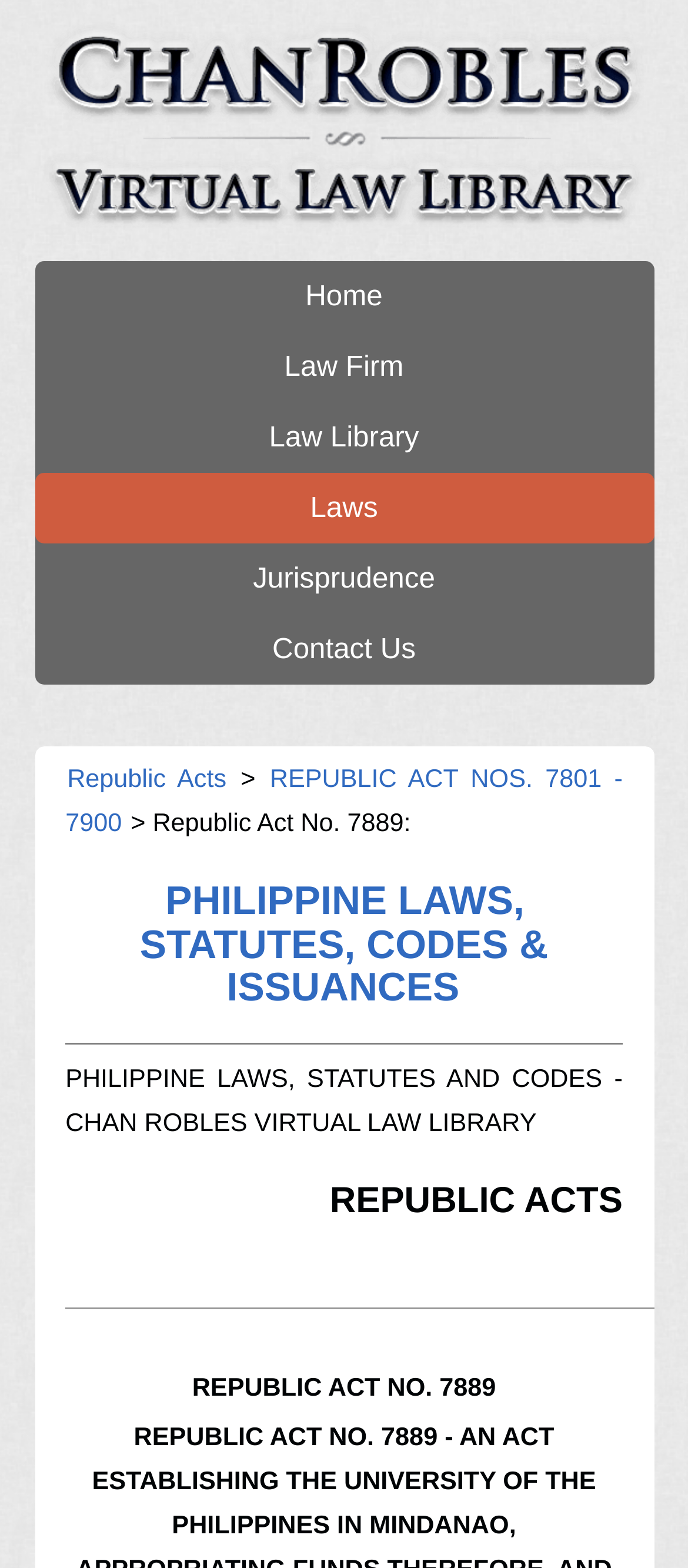Predict the bounding box of the UI element that fits this description: "Republic Acts".

[0.095, 0.488, 0.332, 0.506]